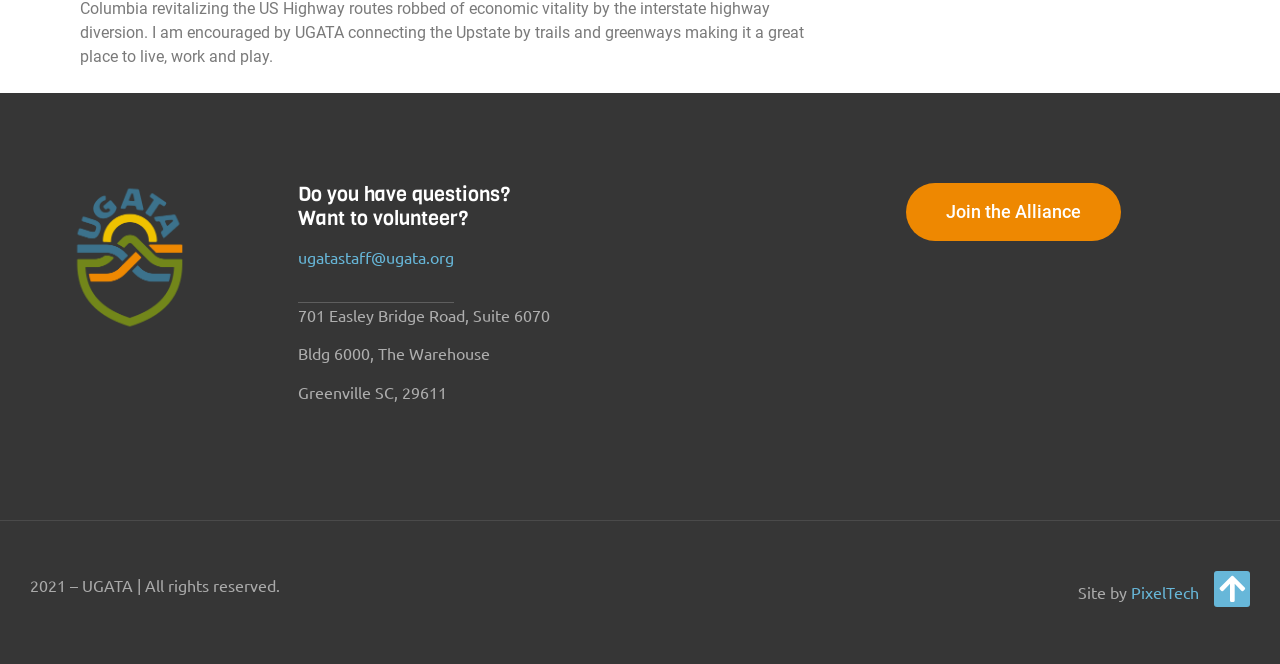Identify the bounding box of the UI element that matches this description: "Join the Alliance".

[0.708, 0.276, 0.876, 0.363]